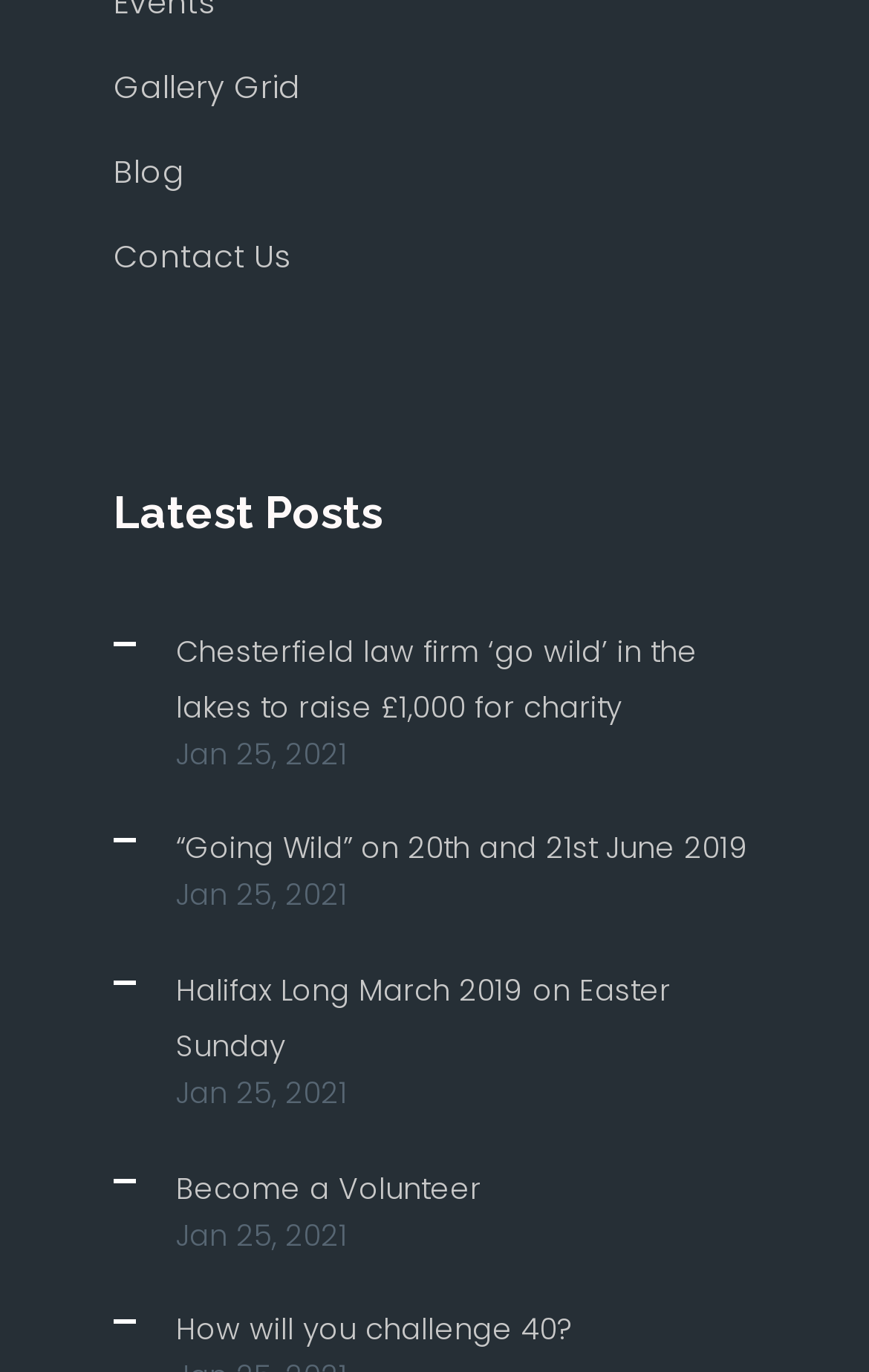Refer to the screenshot and answer the following question in detail:
What is the name of the law firm mentioned?

I found the answer by looking at the link 'Chesterfield law firm ‘go wild’ in the lakes to raise £1,000 for charity' which is located under the 'Latest Posts' heading.